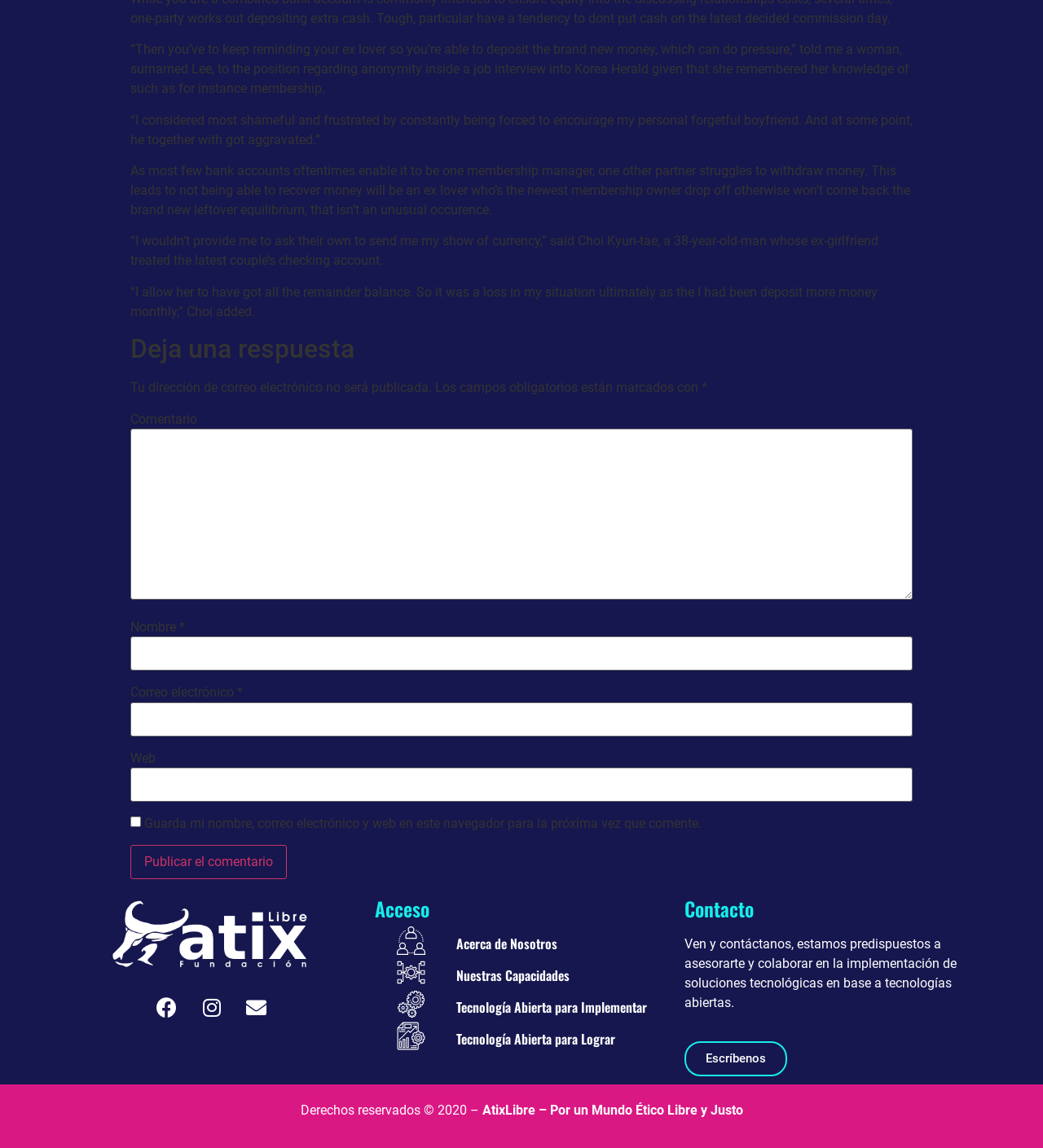Please identify the bounding box coordinates of the area I need to click to accomplish the following instruction: "Enter your name".

[0.125, 0.539, 0.172, 0.553]